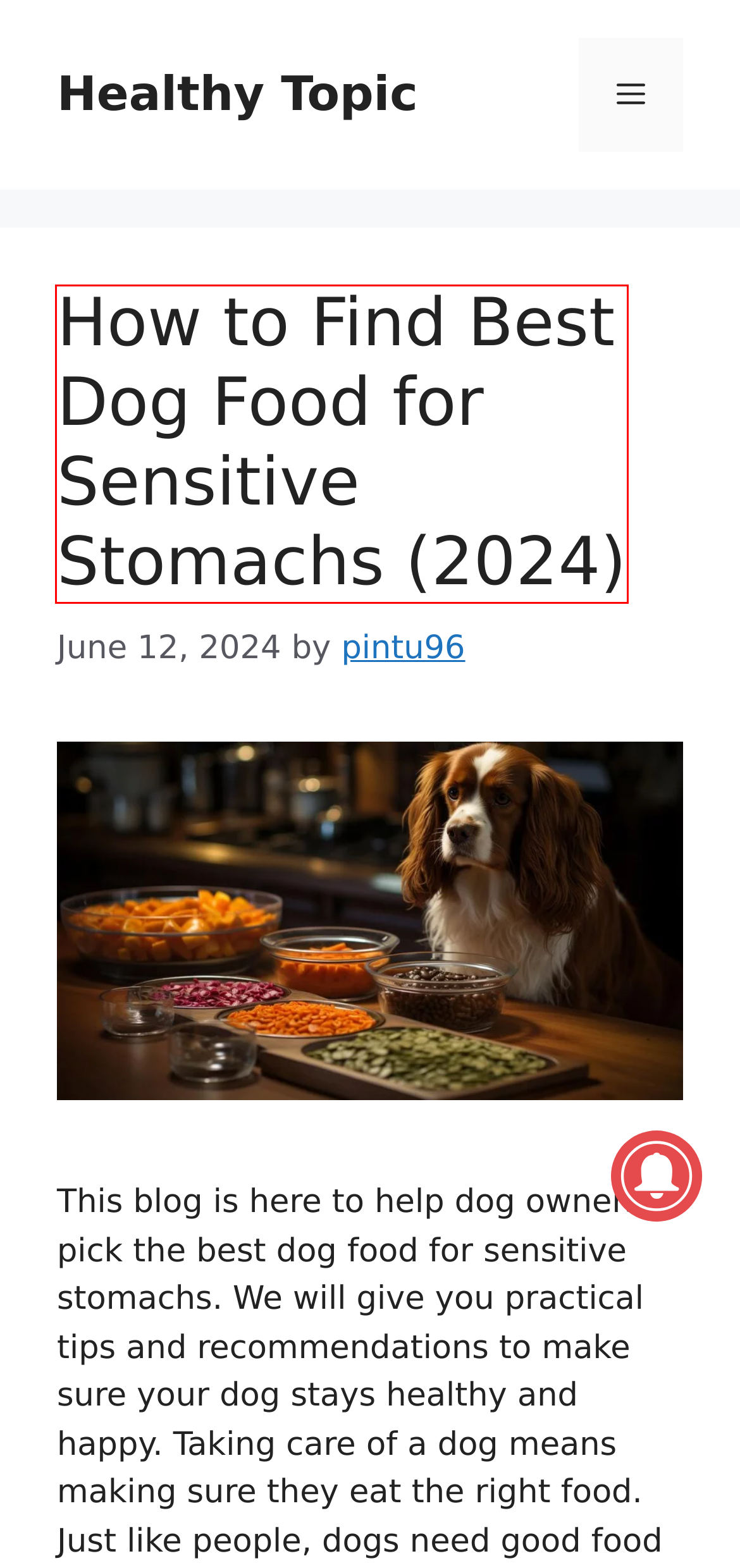Provided is a screenshot of a webpage with a red bounding box around an element. Select the most accurate webpage description for the page that appears after clicking the highlighted element. Here are the candidates:
A. Dog Breeds Are Ban - Healthy Topic
B. Healthy food for dog - Healthy Topic
C. How to Choose the Right Pet For Your Lifestyle (2024) - Healthy Topic
D. Ticks on Dogs - Healthy Topic
E. Which Pets Are Legal in India (2024) - Healthy Topic
F. pintu96 - Healthy Topic
G. Dog Breeds - Healthy Topic
H. How to Find Best Dog Food for Sensitive Stomachs (2024) - Healthy Topic

H